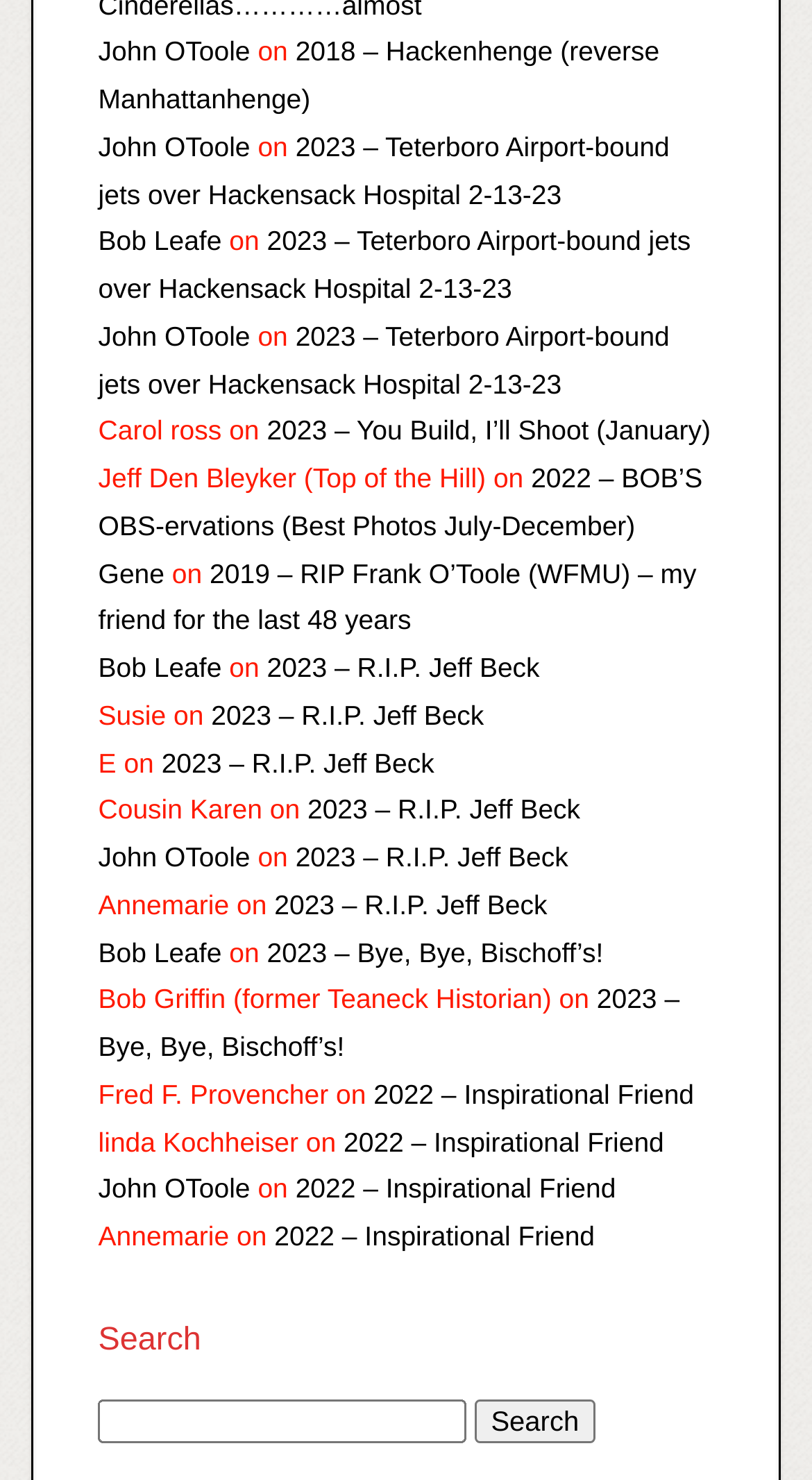Provide a brief response to the question using a single word or phrase: 
How many links are on this webpage?

24